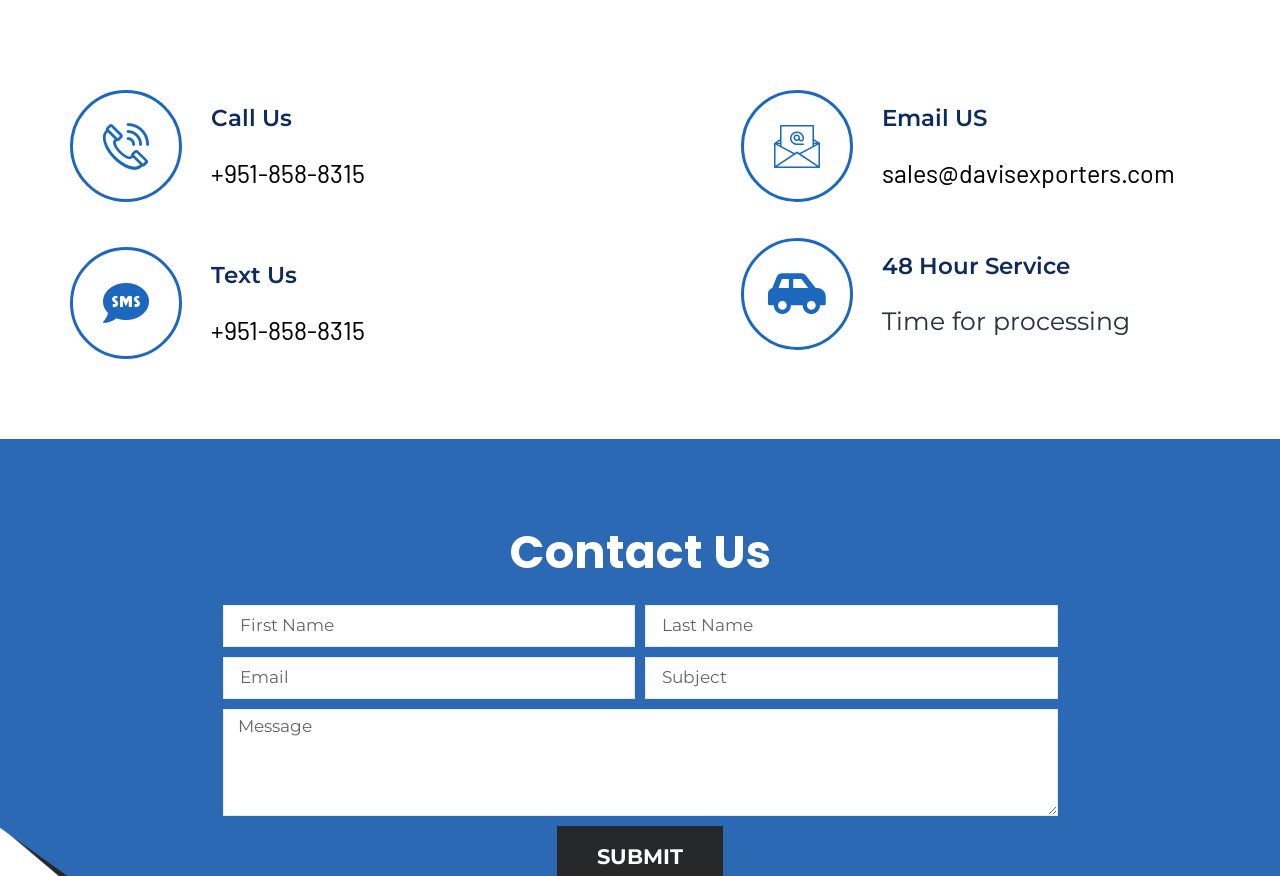What is the purpose of the form?
Provide a fully detailed and comprehensive answer to the question.

I inferred the purpose of the form by looking at the heading 'Contact Us' above the form fields, which suggests that the form is for contacting the website owners.